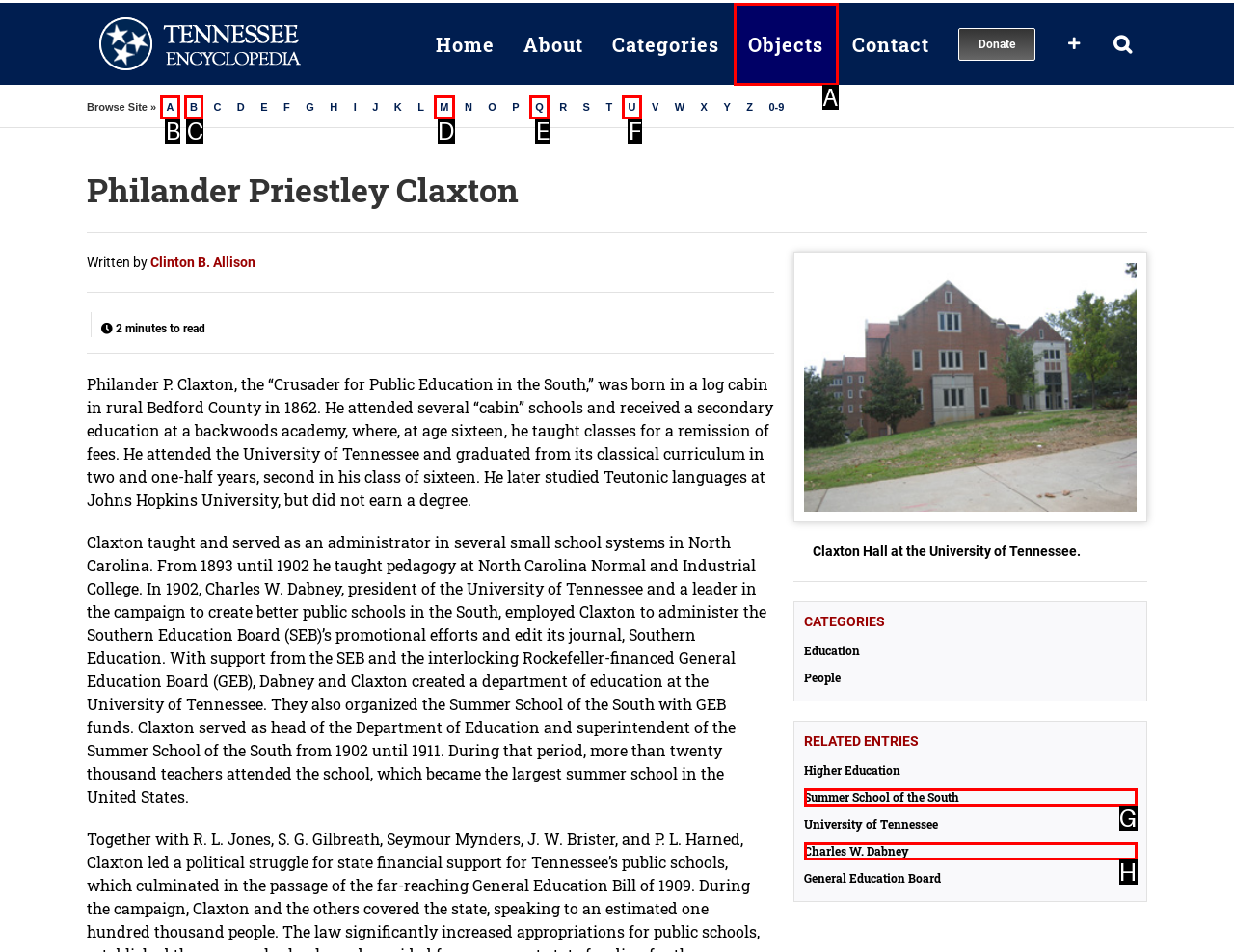From the description: Charles W. Dabney, select the HTML element that fits best. Reply with the letter of the appropriate option.

H